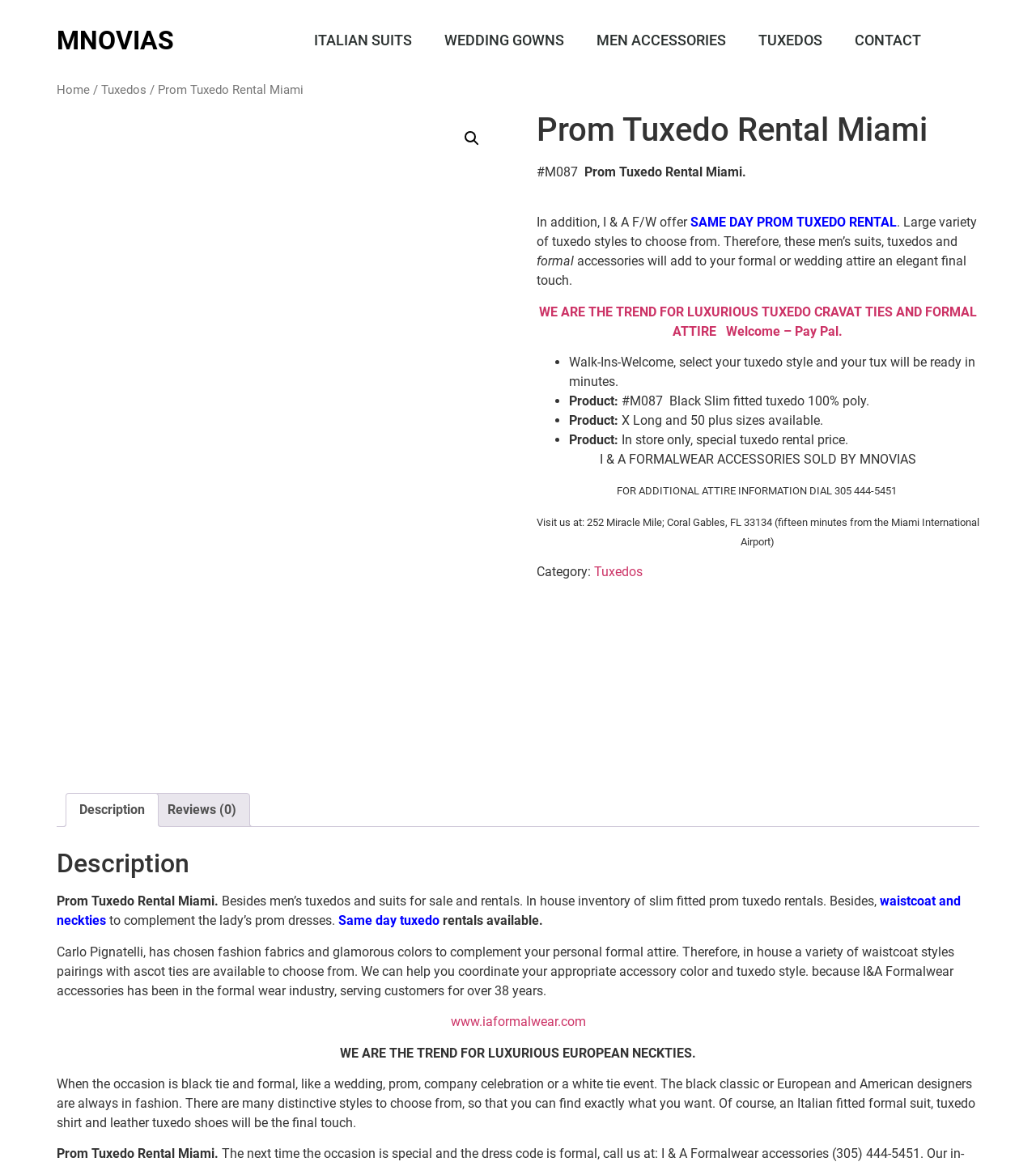Please specify the coordinates of the bounding box for the element that should be clicked to carry out this instruction: "Click on the 'WE ARE THE TREND FOR LUXURIOUS TUXEDO CRAVAT TIES AND FORMAL ATTIRE' link". The coordinates must be four float numbers between 0 and 1, formatted as [left, top, right, bottom].

[0.52, 0.261, 0.943, 0.29]